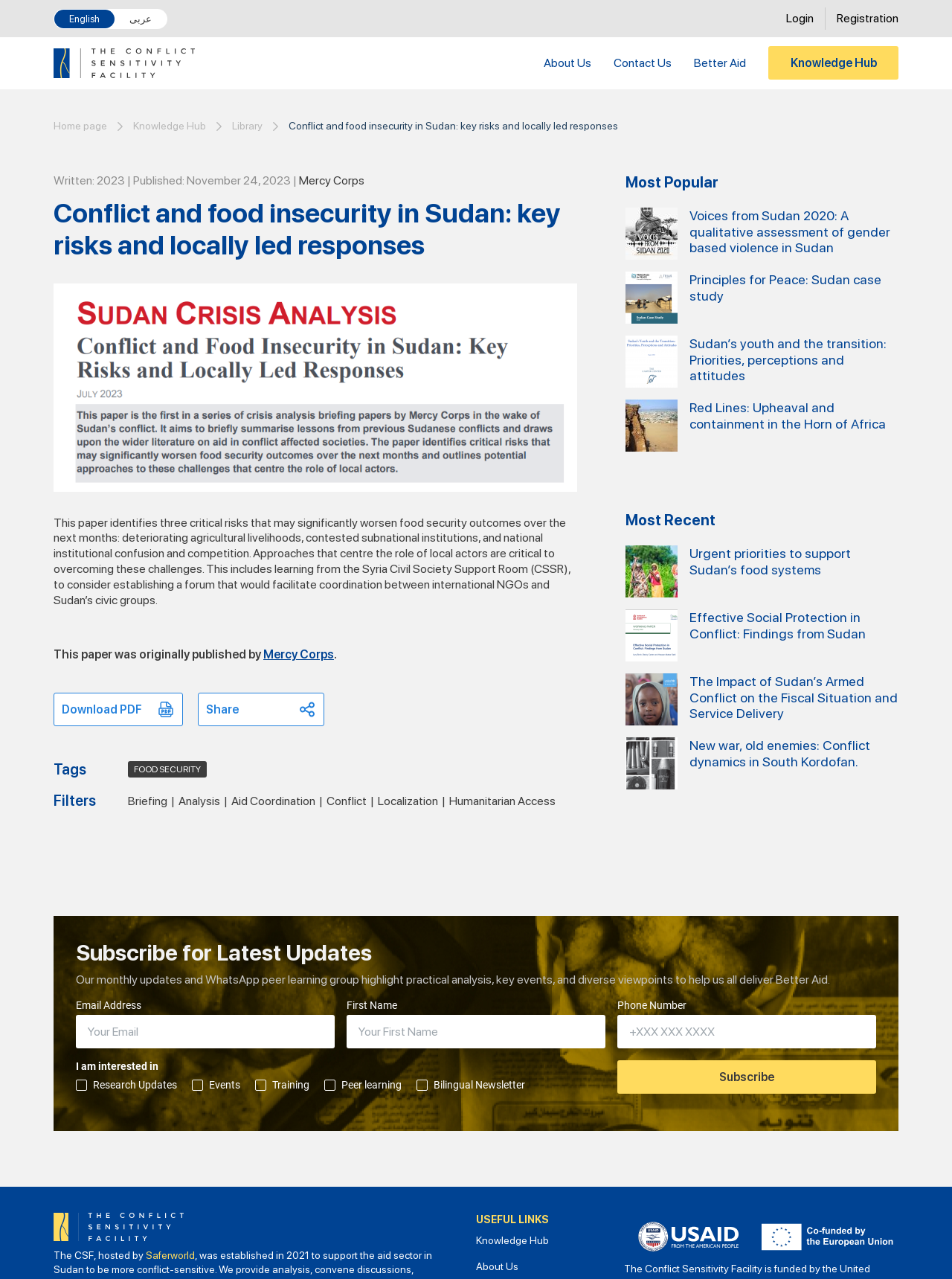What is the topic of the paper?
Analyze the image and deliver a detailed answer to the question.

The answer can be inferred from the title of the paper 'Conflict and food insecurity in Sudan: key risks and locally led responses' and the text that describes the paper's content.